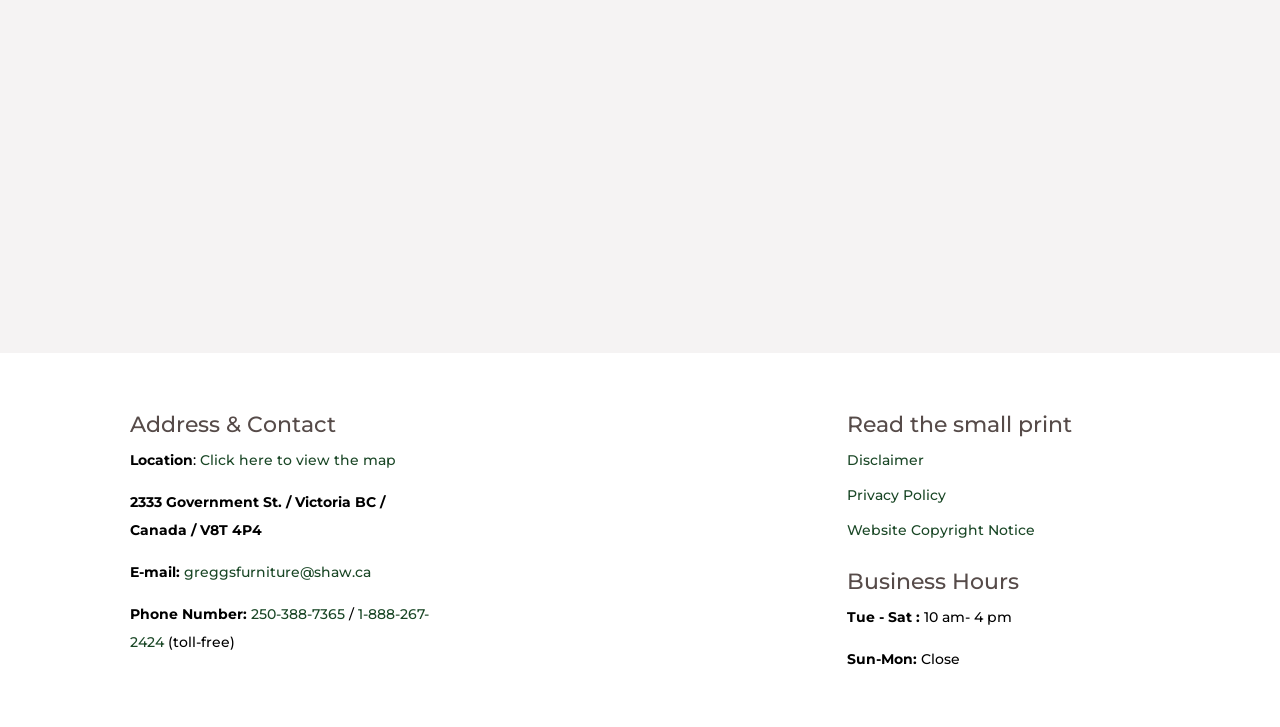Provide the bounding box coordinates for the UI element that is described by this text: "Website Copyright Notice". The coordinates should be in the form of four float numbers between 0 and 1: [left, top, right, bottom].

[0.662, 0.717, 0.809, 0.742]